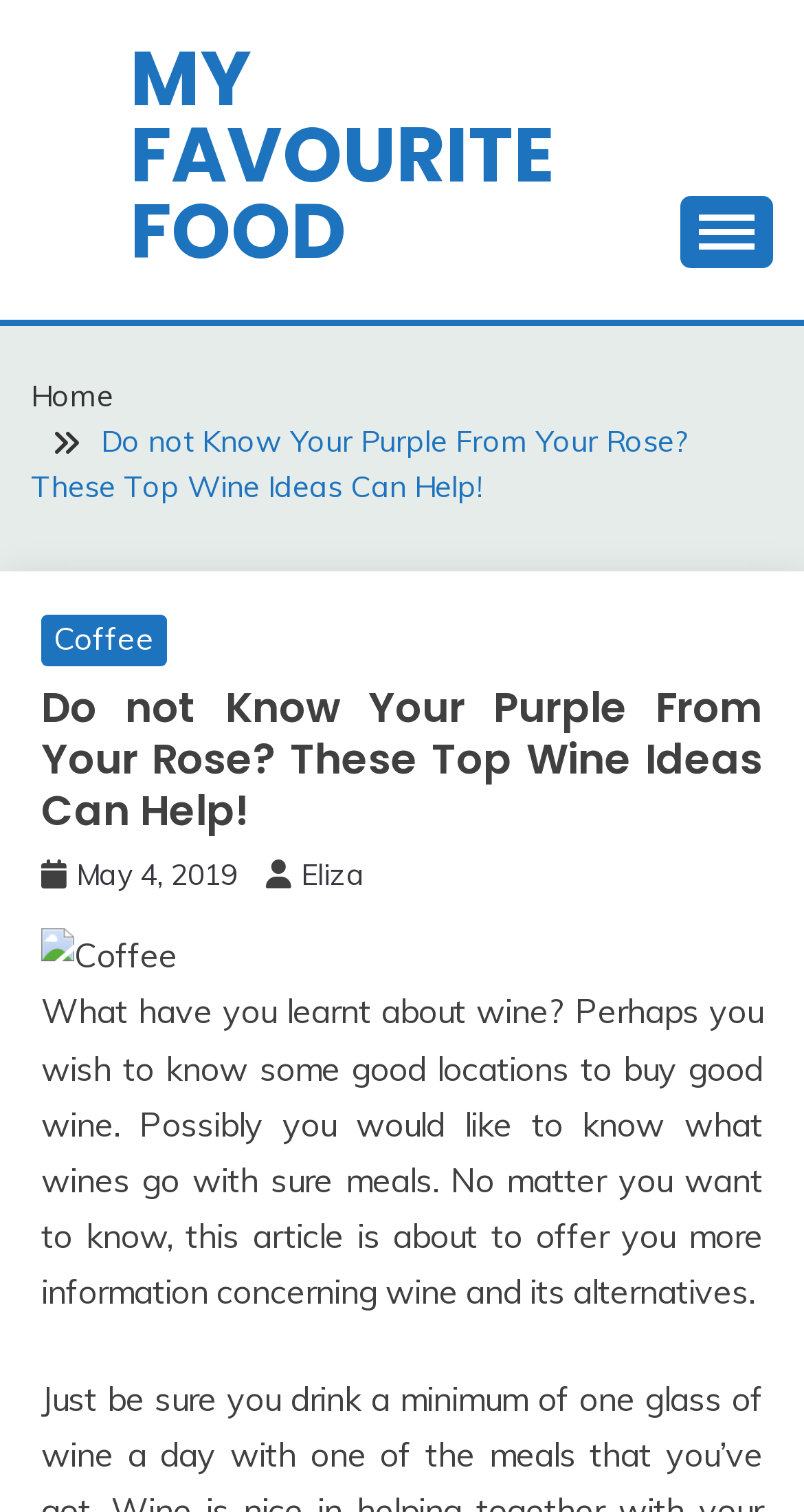Illustrate the webpage with a detailed description.

The webpage is about wine, with the main title "Do not Know Your Purple From Your Rose? These Top Wine Ideas Can Help!" located near the top center of the page. Below the title, there is a navigation menu, also known as breadcrumbs, that includes links to "Home", the current page, "Coffee", and other related pages. 

To the top left, there is a link to "MY FAVOURITE FOOD", which is likely the website's logo or main page link. On the top right, there is a button that controls the primary menu, but it is not expanded by default.

The main content of the page starts with a heading that repeats the title, followed by a link to the publication date "May 4, 2019", and another link to the author "Eliza". 

Below these links, there is an image related to coffee, which is likely a decorative element or a thumbnail. The main article text starts below the image, which discusses what one can learn about wine, including good locations to buy wine and wine pairing with certain meals.